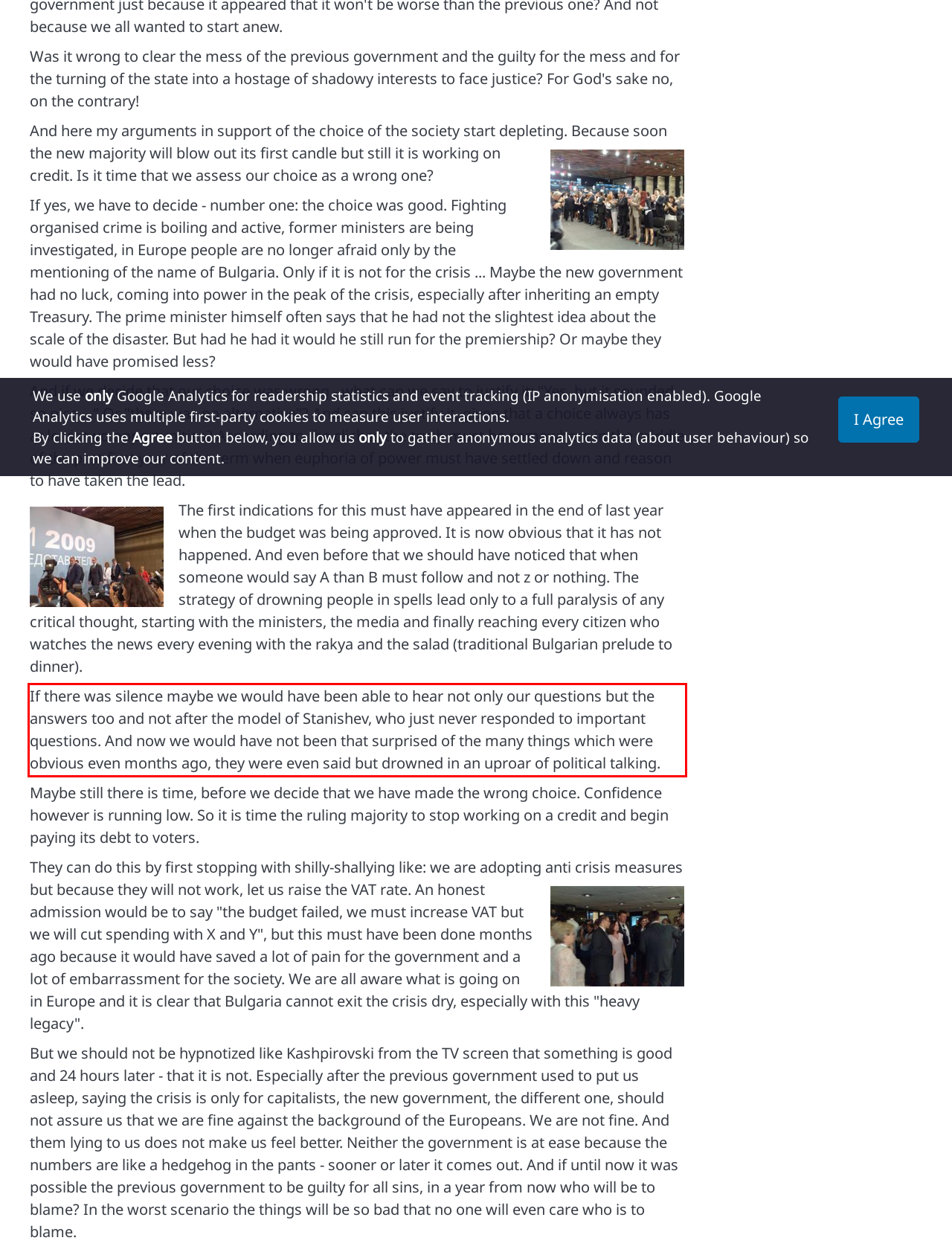From the screenshot of the webpage, locate the red bounding box and extract the text contained within that area.

If there was silence maybe we would have been able to hear not only our questions but the answers too and not after the model of Stanishev, who just never responded to important questions. And now we would have not been that surprised of the many things which were obvious even months ago, they were even said but drowned in an uproar of political talking.